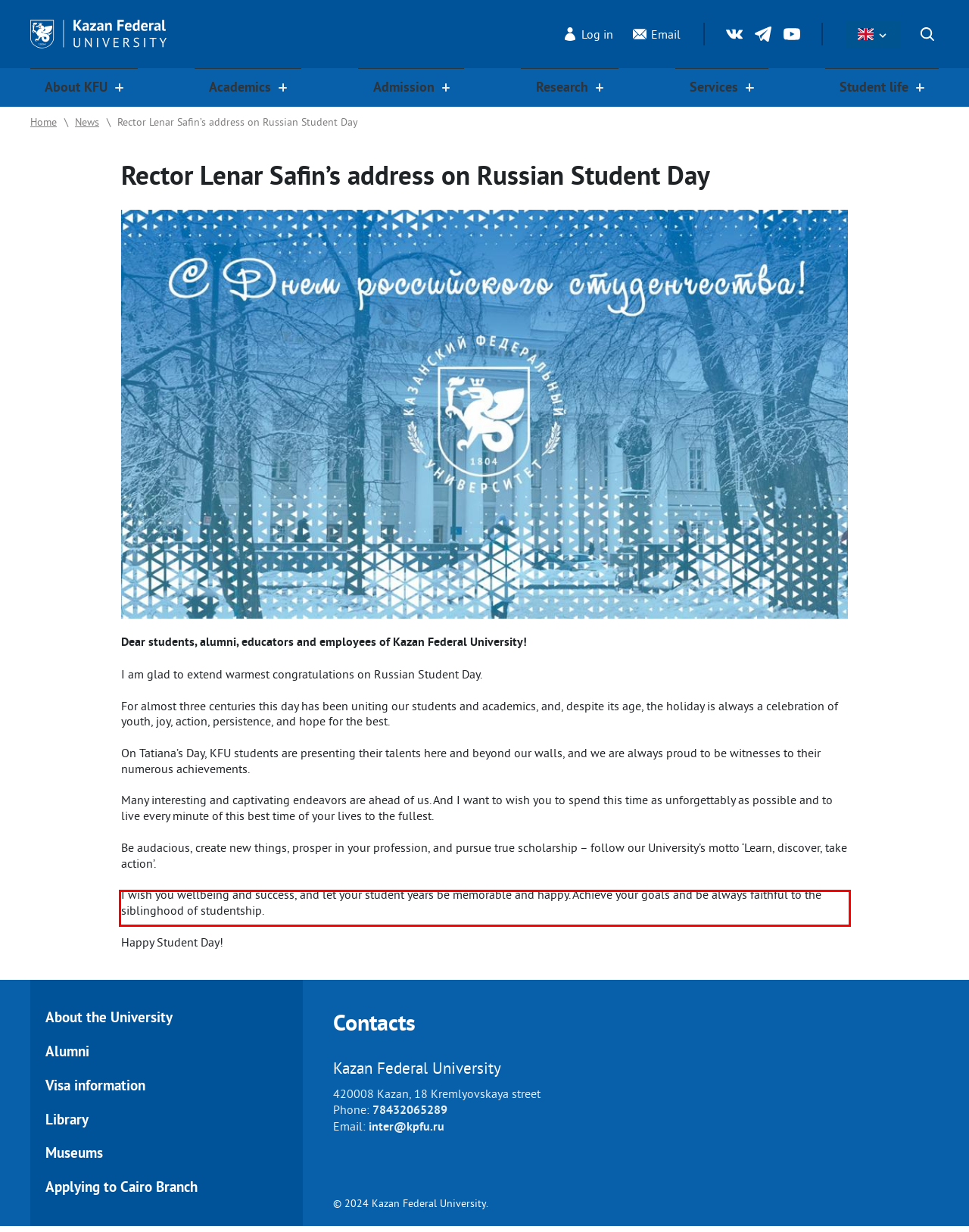Please take the screenshot of the webpage, find the red bounding box, and generate the text content that is within this red bounding box.

I wish you wellbeing and success, and let your student years be memorable and happy. Achieve your goals and be always faithful to the siblinghood of studentship.